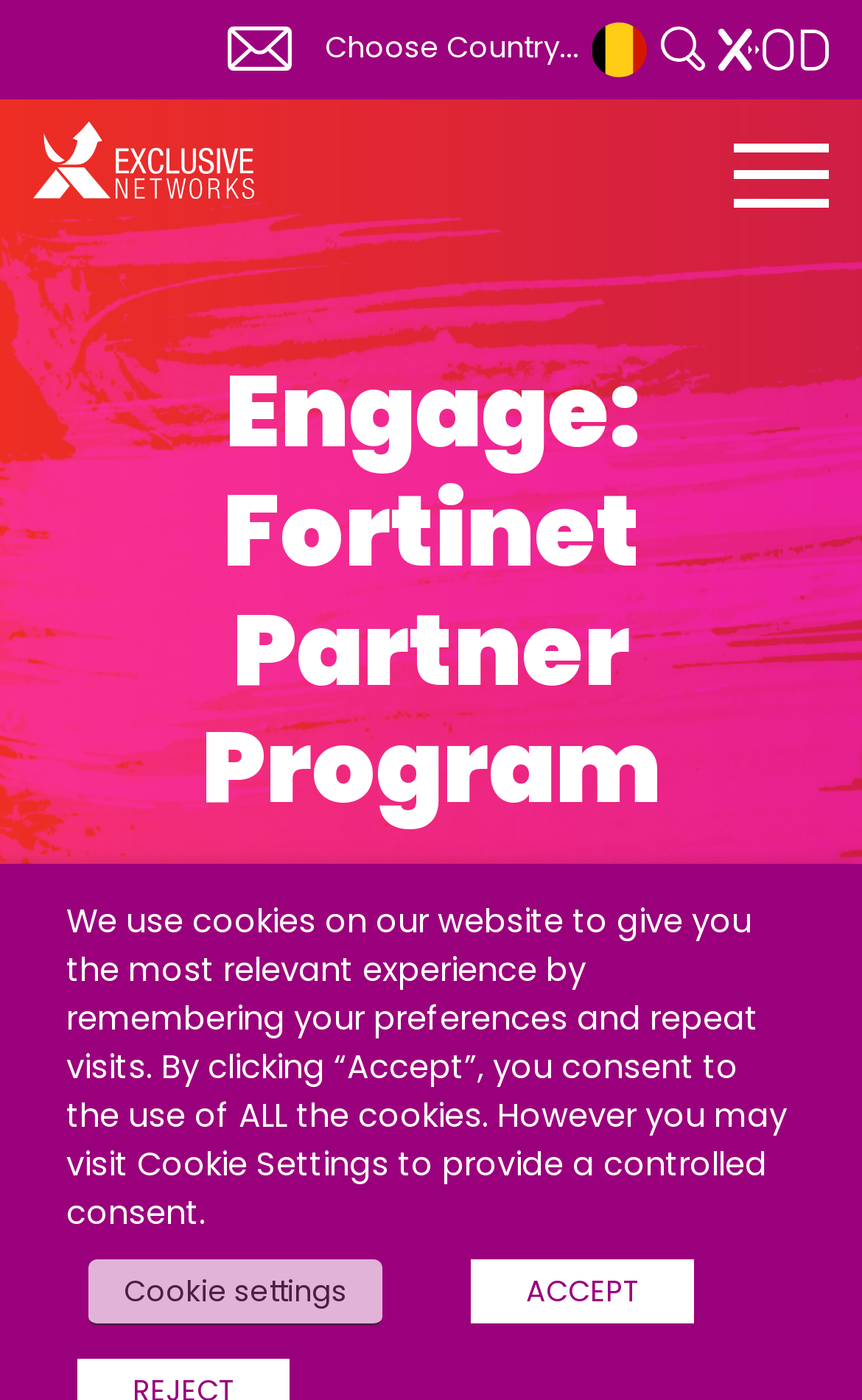Create an in-depth description of the webpage, covering main sections.

The webpage is about Fortinet's Partner Program, which provides a platform for building a profitable and highly-differentiated security practice. At the top left, there is a link to an unknown page. To the right of this link, there is a "Contact Us" link. Below these links, there is a dropdown menu labeled "Choose Country..." with a list of countries and regions, each accompanied by a small image of the country's flag. 

The list of countries and regions includes Exclusive Networks Global, Africa (NWC) Africa, Exclusive Networks - Africa South Africa, Albania Albania, and many others. Each country or region has a corresponding link and image. 

On the right side of the page, there is a search bar with a label "Search for:" and a "Search" button. Below the search bar, there is another link to an unknown page. 

In the middle of the page, there is a large heading that reads "Engage: Fortinet Partner Program". Below this heading, there is a paragraph of text about the use of cookies on the website, with options to "Accept" or visit "Cookie Settings" to provide controlled consent. The "Cookie settings" button is currently focused.